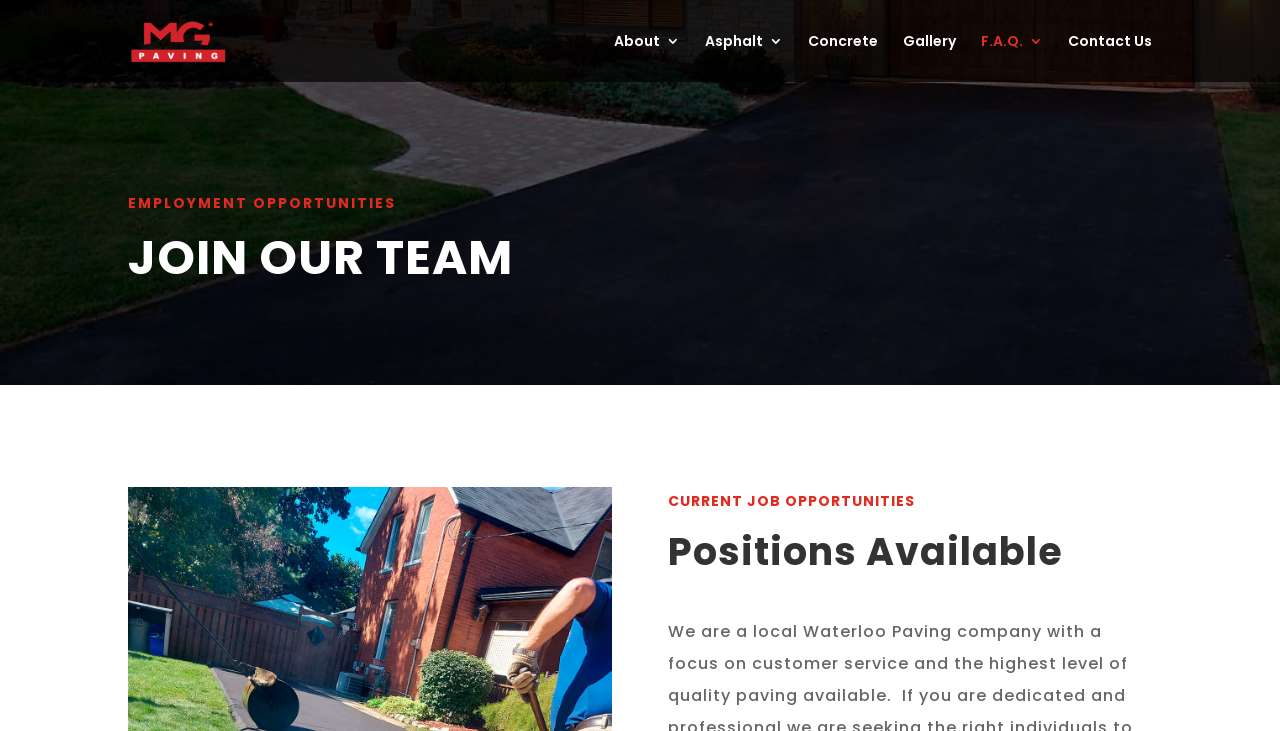Please find the bounding box coordinates of the element that you should click to achieve the following instruction: "view job opportunities". The coordinates should be presented as four float numbers between 0 and 1: [left, top, right, bottom].

[0.522, 0.666, 0.9, 0.718]